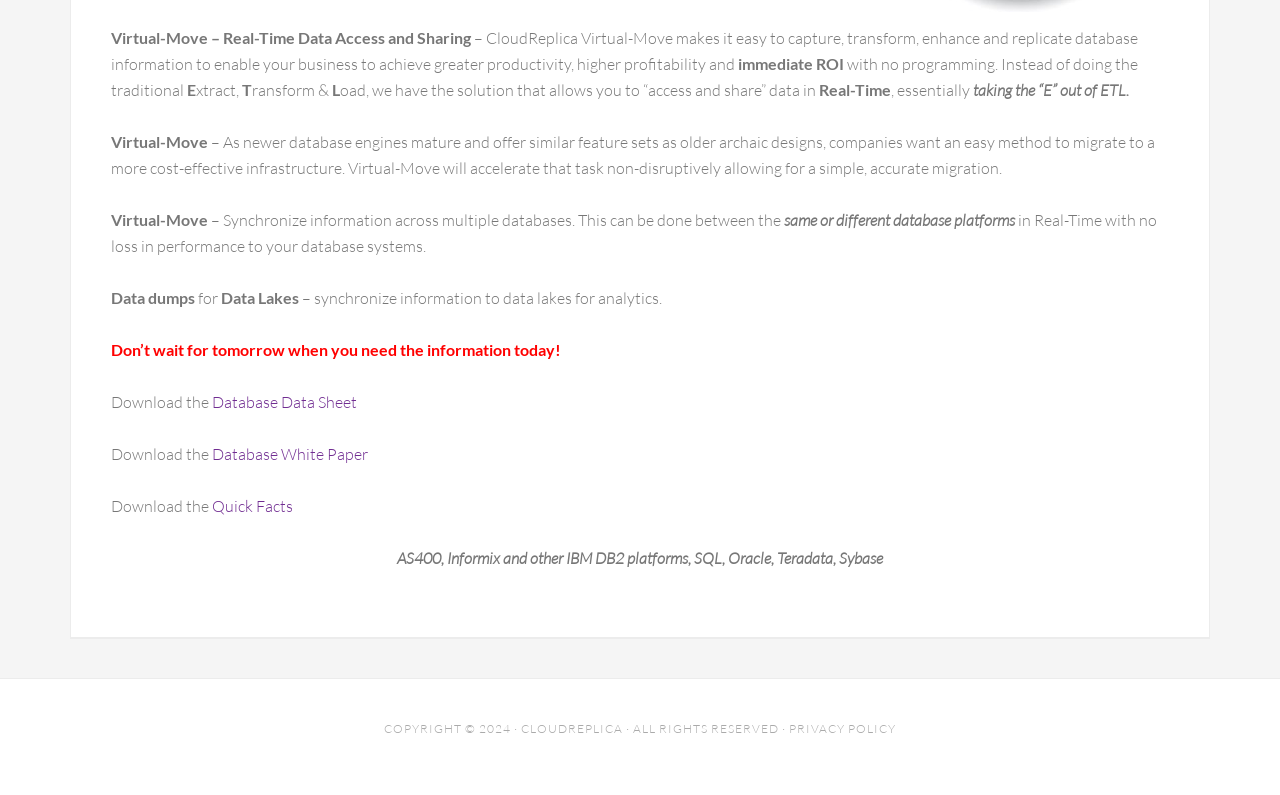Using the element description provided, determine the bounding box coordinates in the format (top-left x, top-left y, bottom-right x, bottom-right y). Ensure that all values are floating point numbers between 0 and 1. Element description: Privacy policy

[0.616, 0.907, 0.7, 0.926]